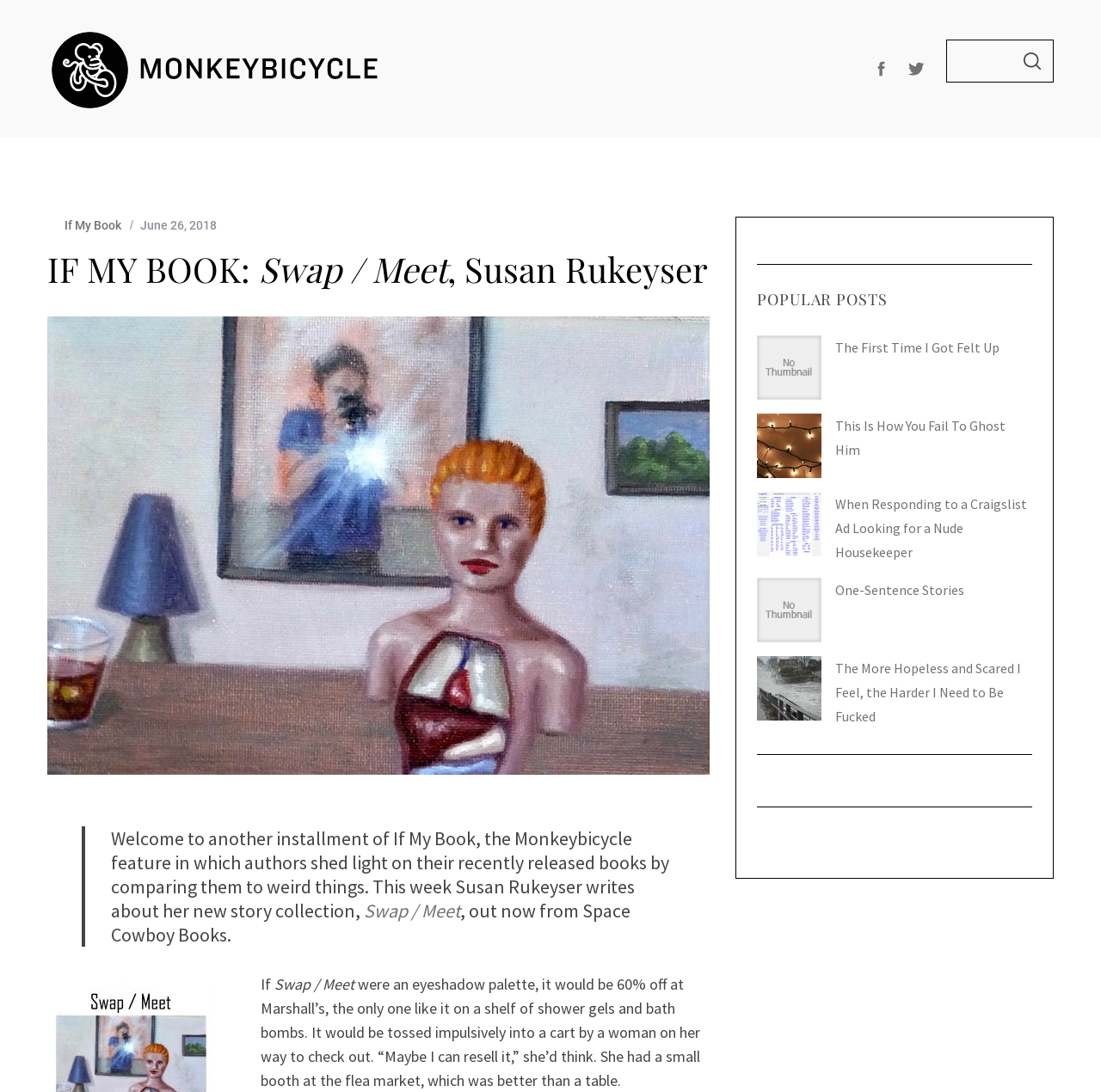Based on the description "parent_node: Search for: aria-label="Search"", find the bounding box of the specified UI element.

None